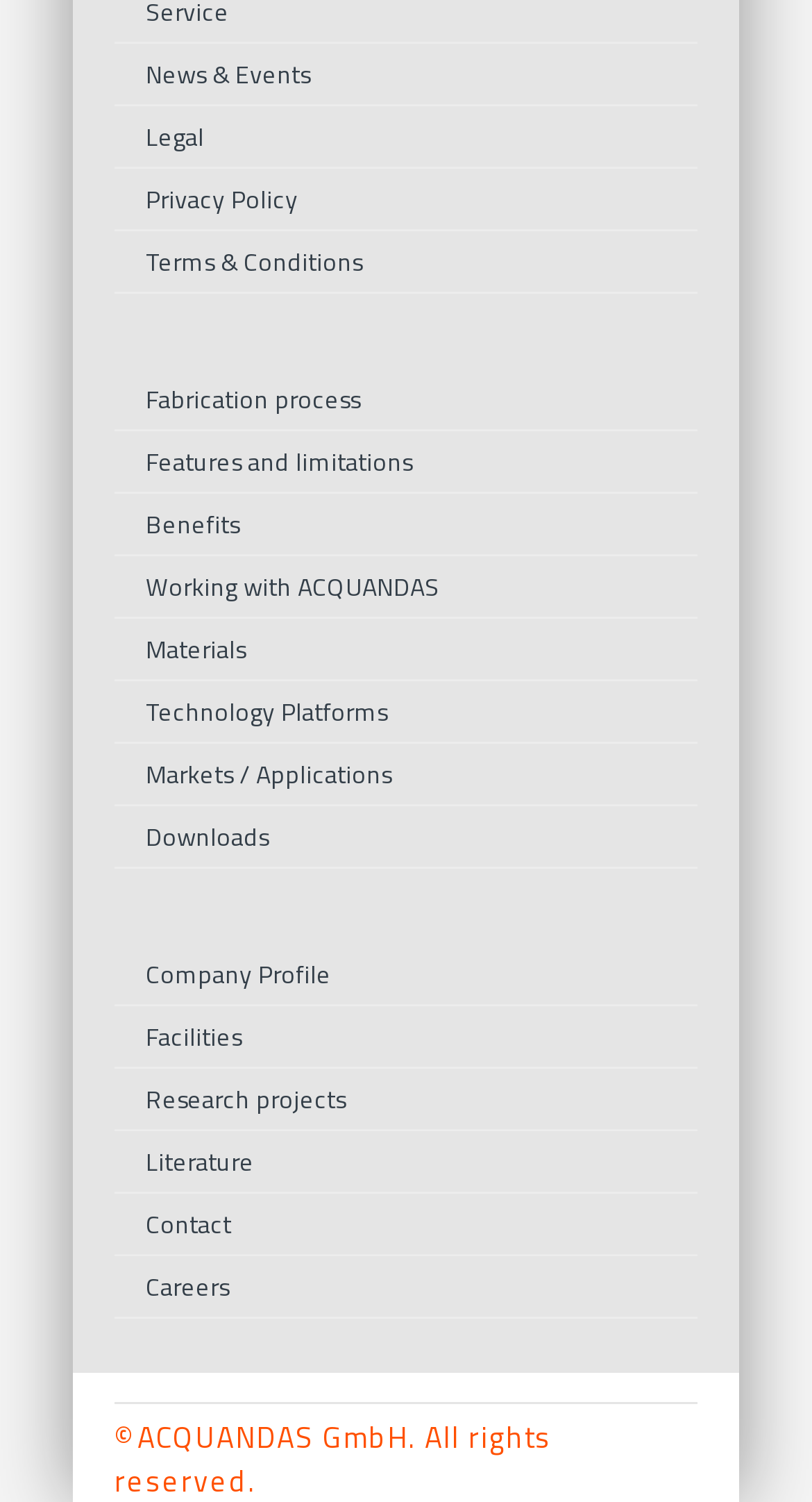From the webpage screenshot, identify the region described by Technology Platforms. Provide the bounding box coordinates as (top-left x, top-left y, bottom-right x, bottom-right y), with each value being a floating point number between 0 and 1.

[0.141, 0.454, 0.859, 0.495]